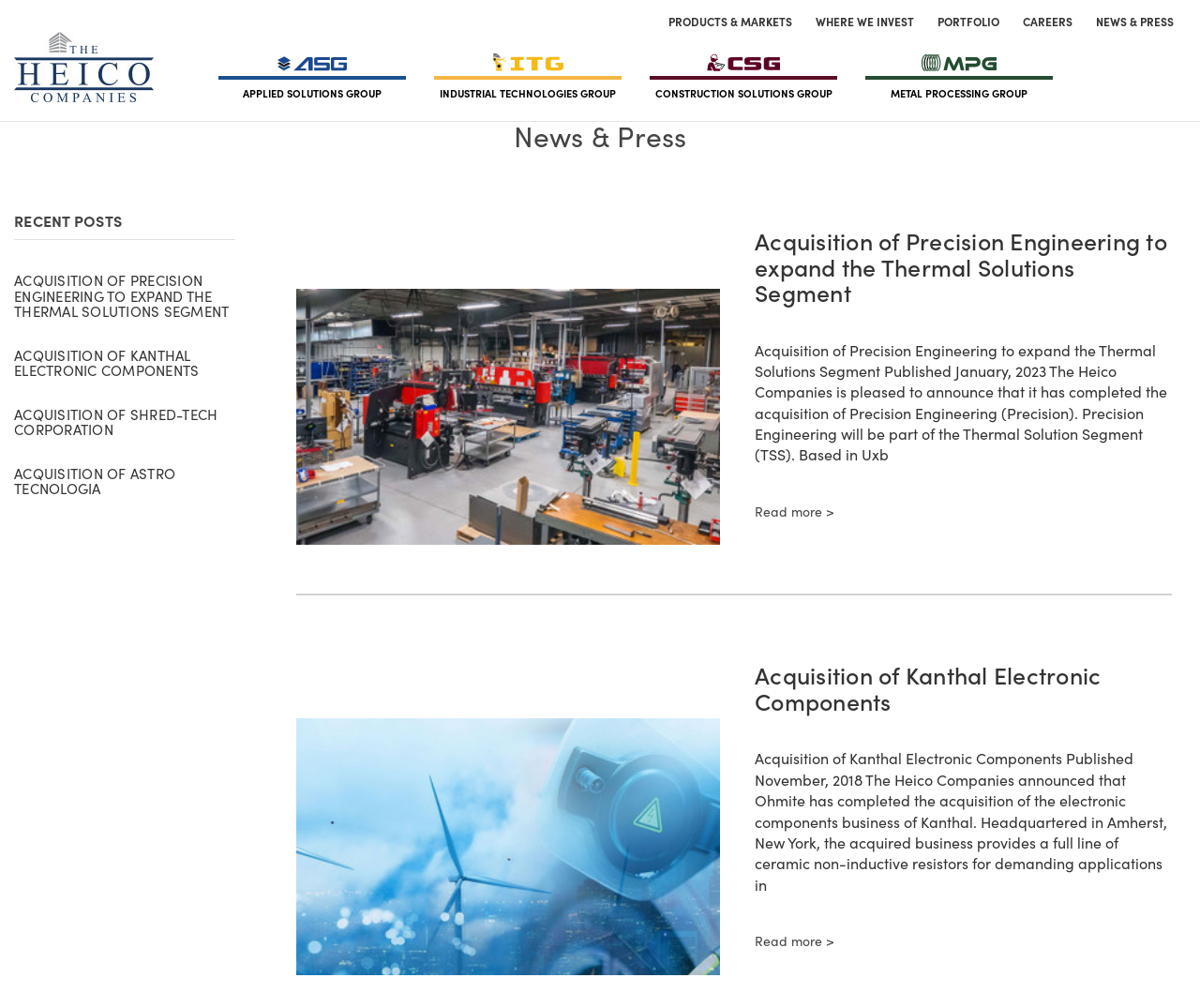Give a succinct answer to this question in a single word or phrase: 
What is the category of the webpage?

News & Press